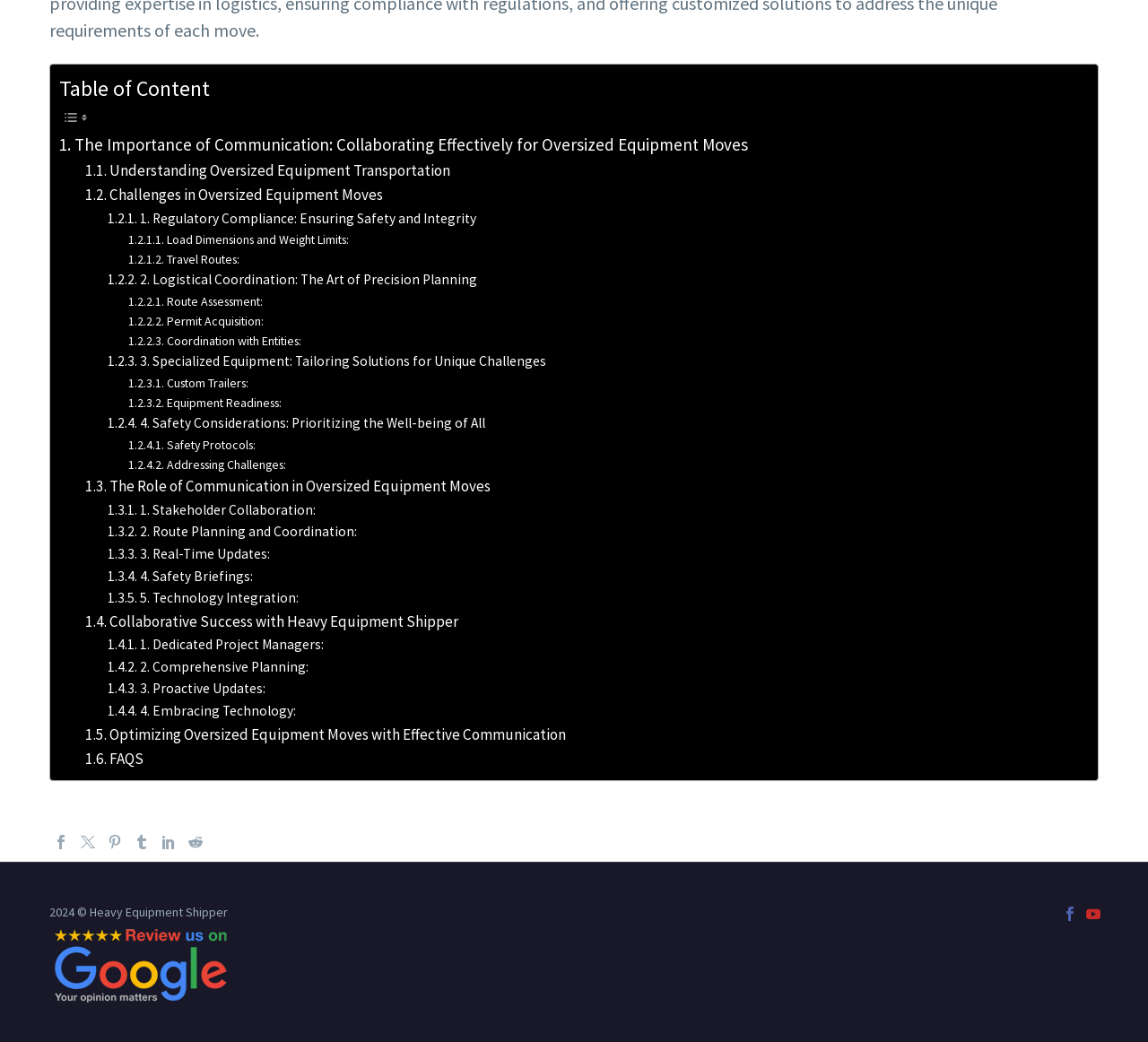Can you find the bounding box coordinates for the element to click on to achieve the instruction: "Click on 'The Importance of Communication: Collaborating Effectively for Oversized Equipment Moves'"?

[0.052, 0.126, 0.651, 0.152]